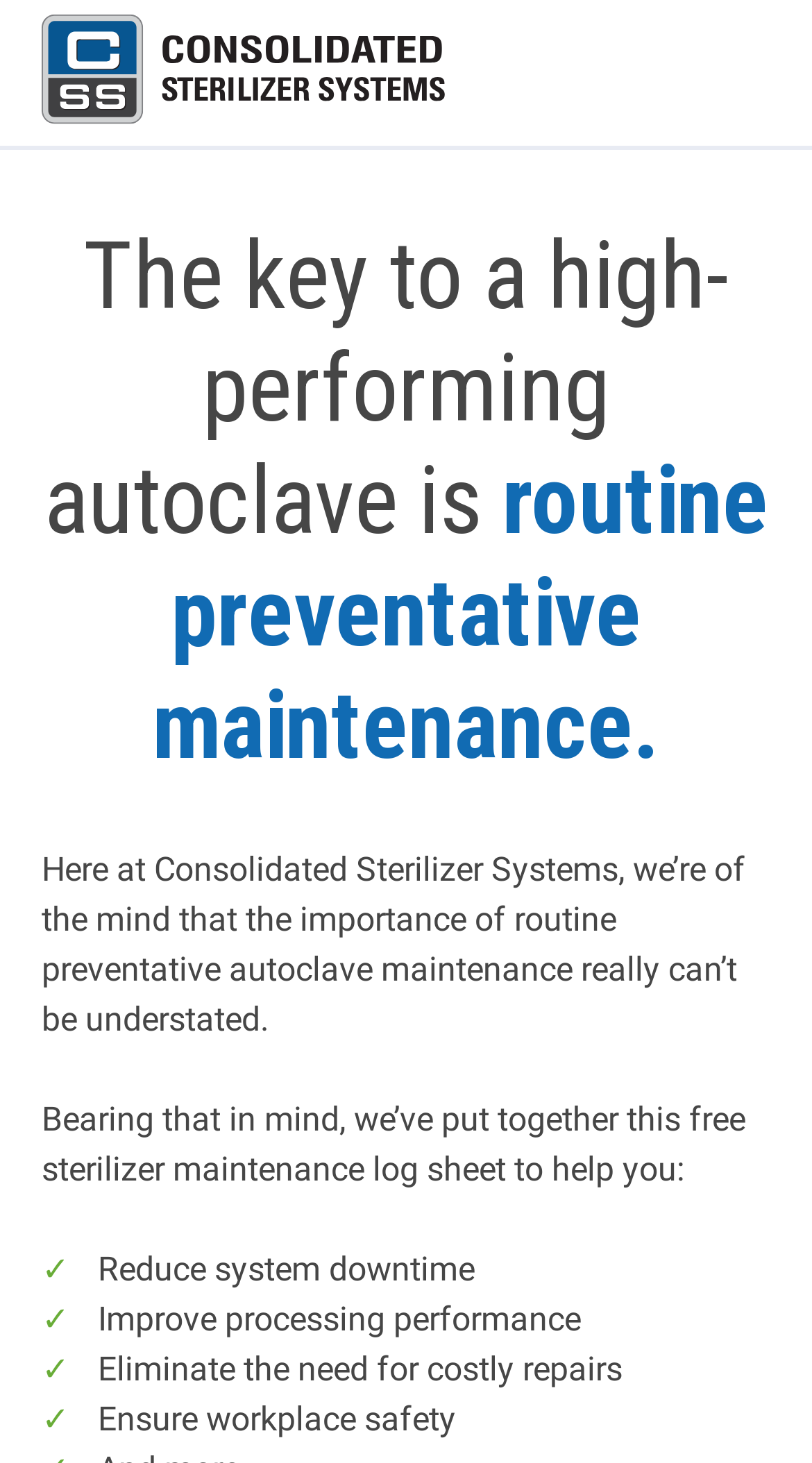Give a one-word or short-phrase answer to the following question: 
What is the importance of routine preventative maintenance?

Can't be understated